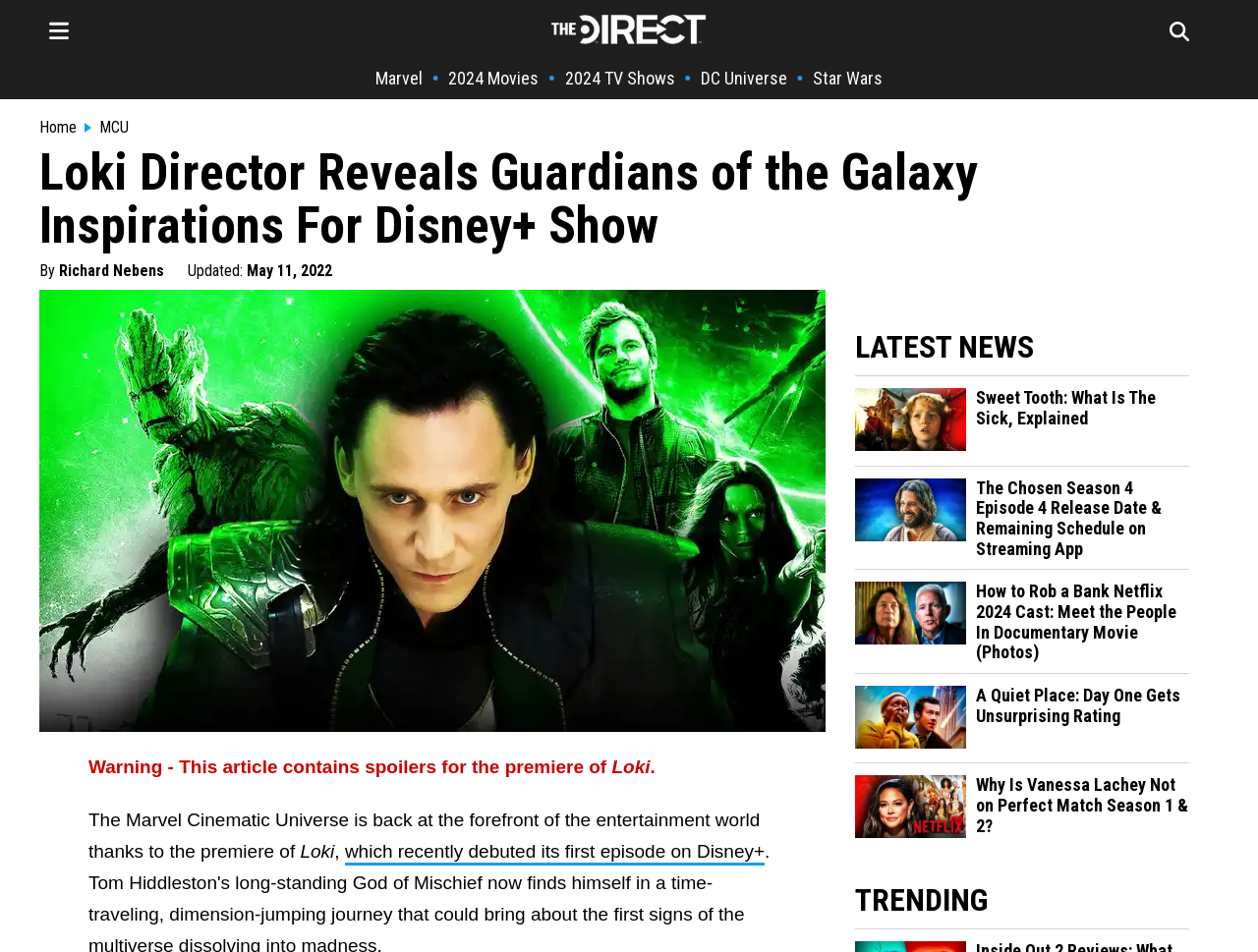Determine and generate the text content of the webpage's headline.

Loki Director Reveals Guardians of the Galaxy Inspirations For Disney+ Show